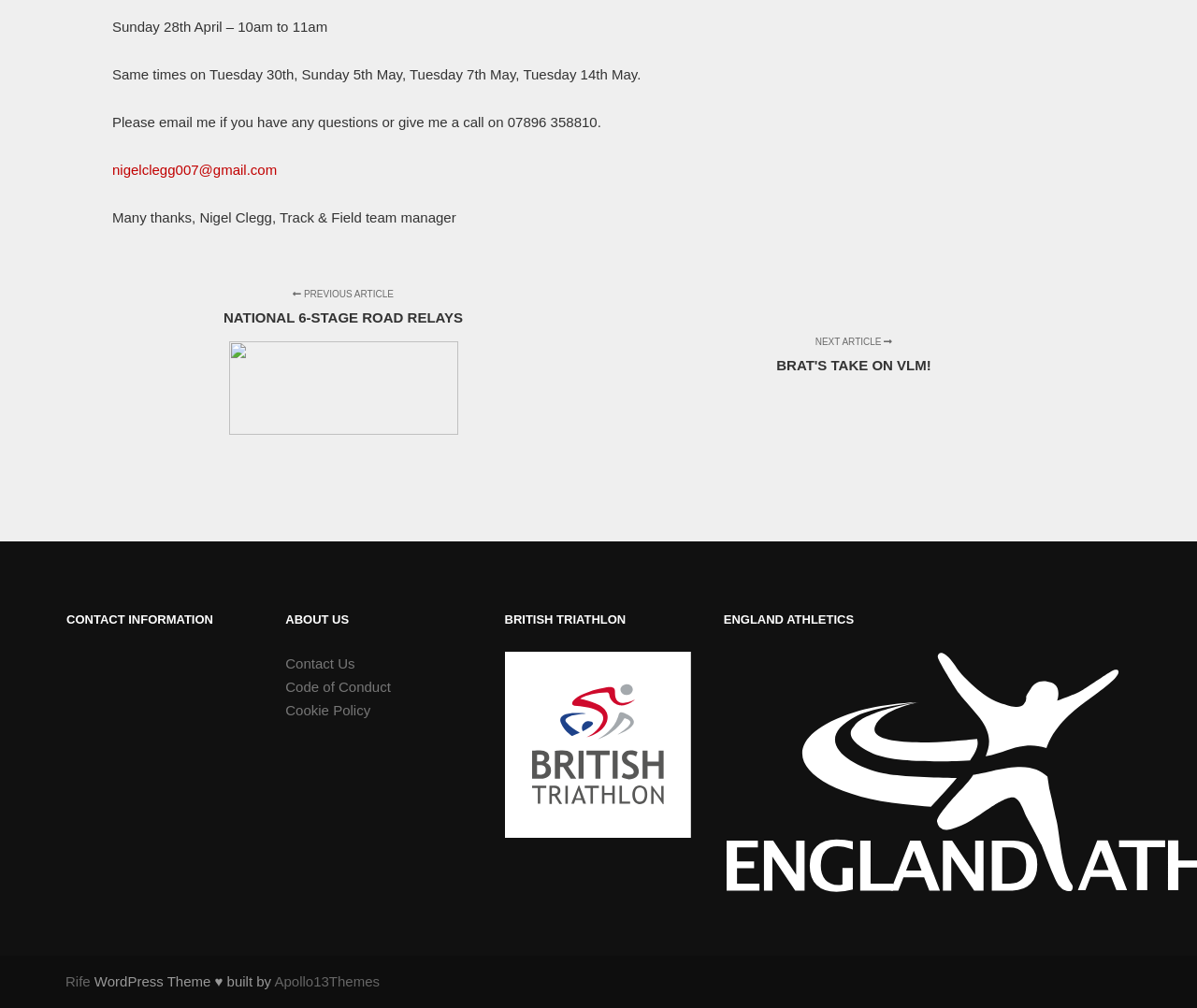Please provide a comprehensive answer to the question below using the information from the image: What is the date of the event mentioned?

The date of the event mentioned is obtained from the StaticText element with the text 'Sunday 28th April – 10am to 11am' which is located at the top of the webpage.